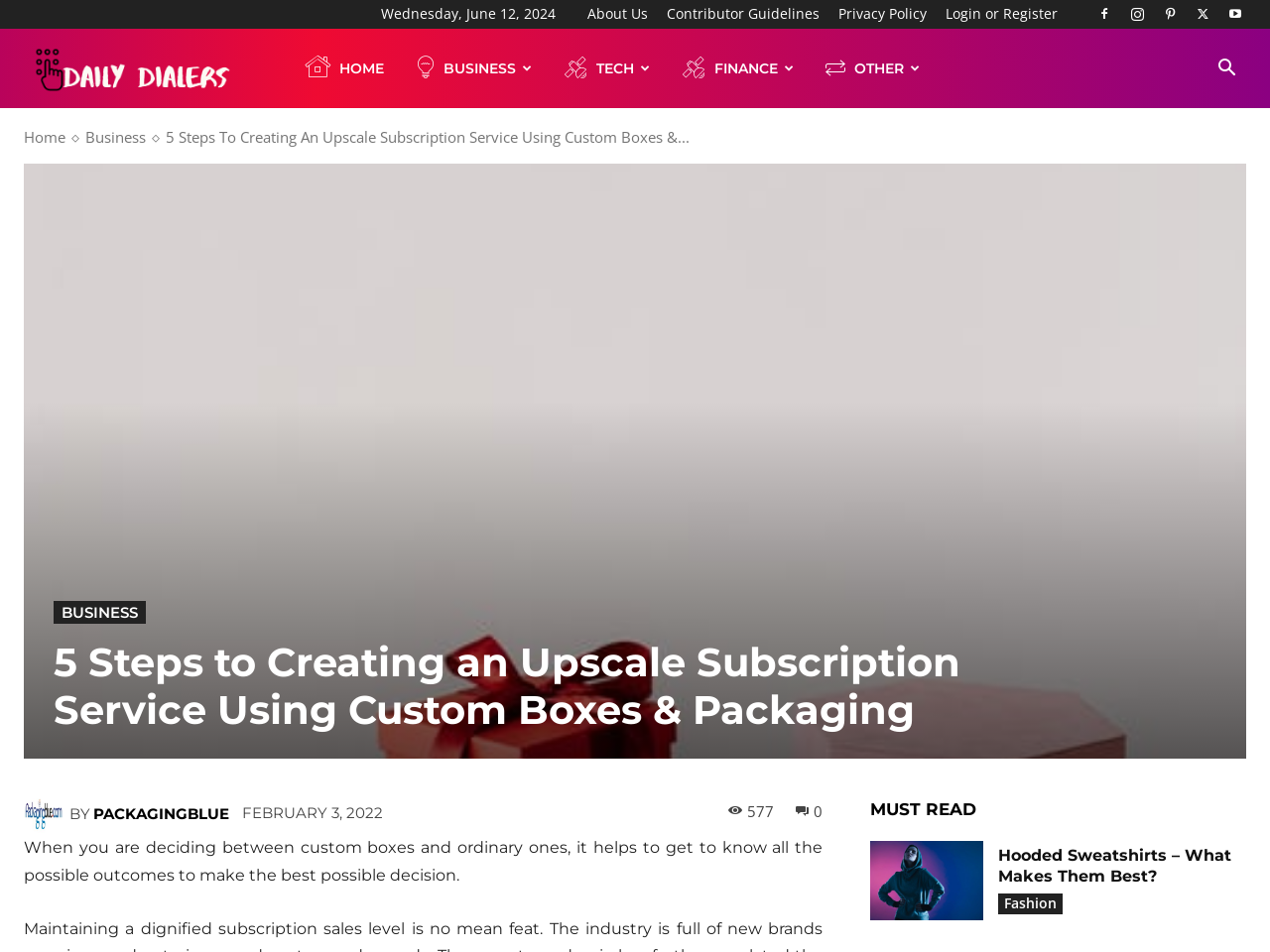Please identify the bounding box coordinates of the area that needs to be clicked to fulfill the following instruction: "Read the article about Hooded Sweatshirts."

[0.786, 0.889, 0.97, 0.93]